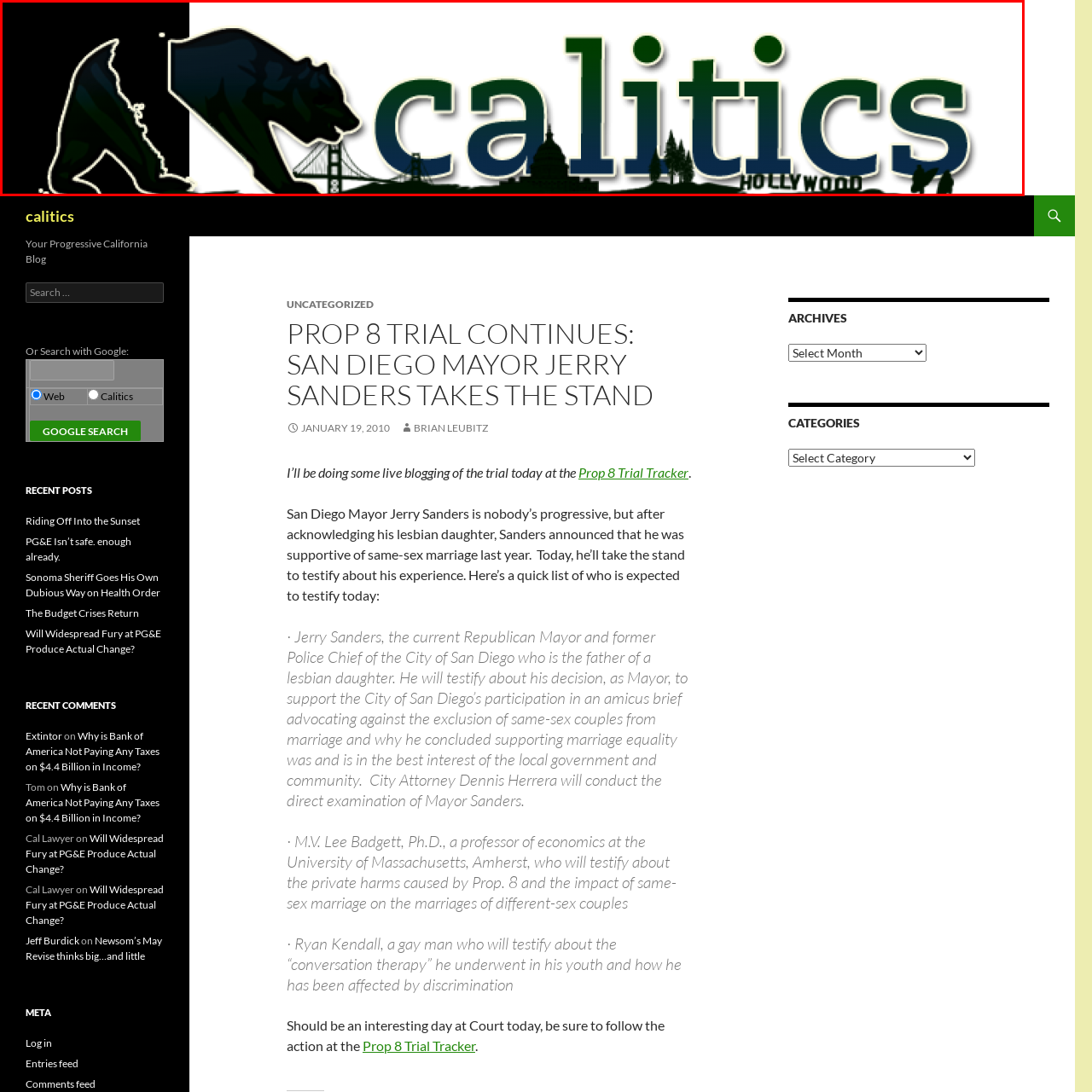Describe in detail the portion of the image that is enclosed within the red boundary.

The image features the logo of "Calitics," a progressive blog focused on California-related issues and political commentary. The logo incorporates a black silhouette of a bear, representing the California state bear, alongside iconic landmarks such as the Golden Gate Bridge and the California State Capitol. The word "calitics" is emphasized in bold, with a gradient of colors that adds depth to the design, reflecting a blend of the state's rich natural beauty and its political landscape. This logo embodies the blog's mission to engage readers in discussions about California's political climate, social justice, and advocacy for progressive values.